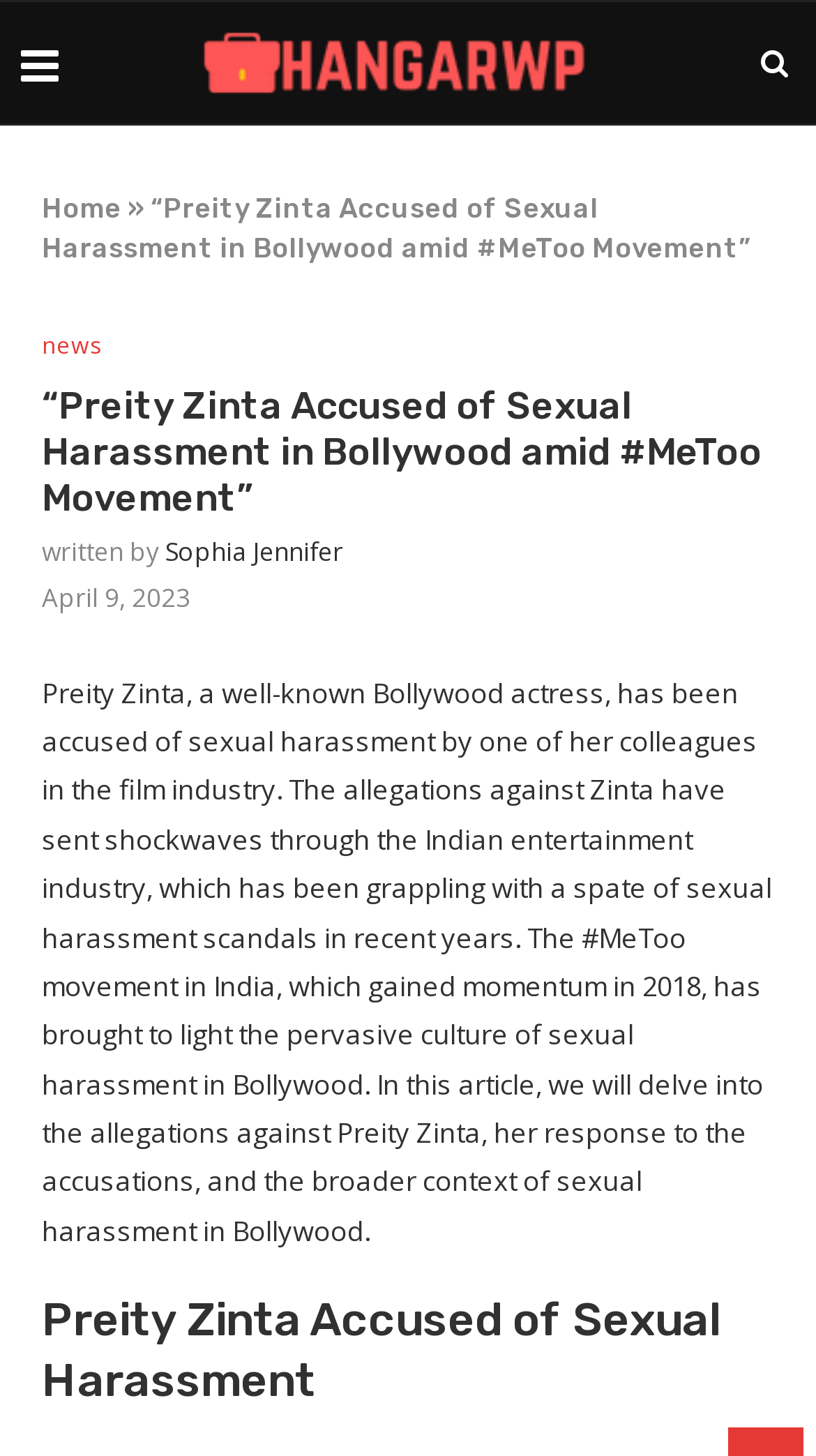Predict the bounding box of the UI element based on the description: "alt="Hangar WP"". The coordinates should be four float numbers between 0 and 1, formatted as [left, top, right, bottom].

[0.235, 0.001, 0.722, 0.085]